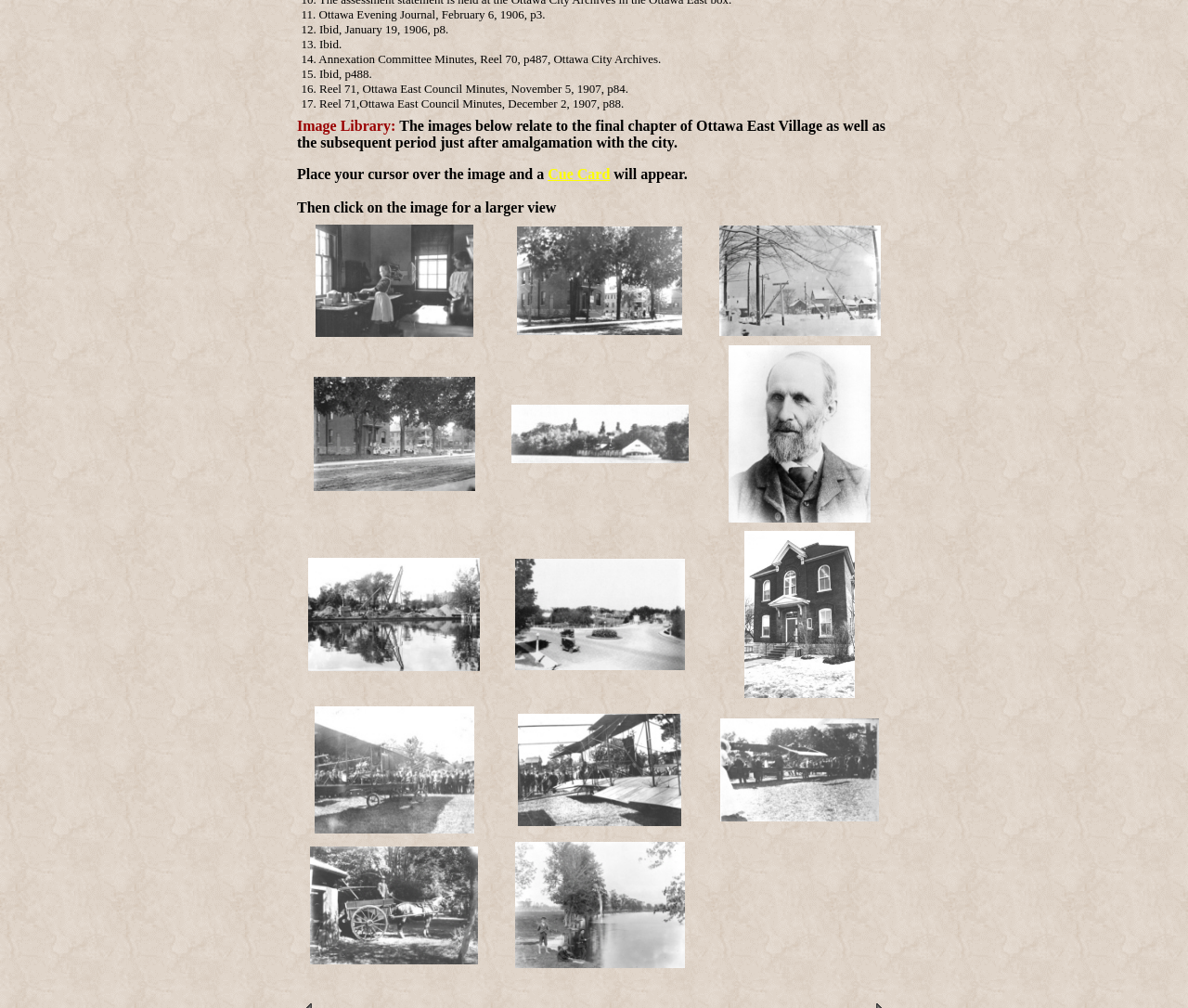Refer to the screenshot and answer the following question in detail:
What is the event depicted in the image 'First inter-city mail flight landed at Slattery's Field just south of Clegg - Oct 9, 1913'?

The image caption clearly states that the event depicted is the first inter-city mail flight, which landed at Slattery's Field on October 9, 1913.